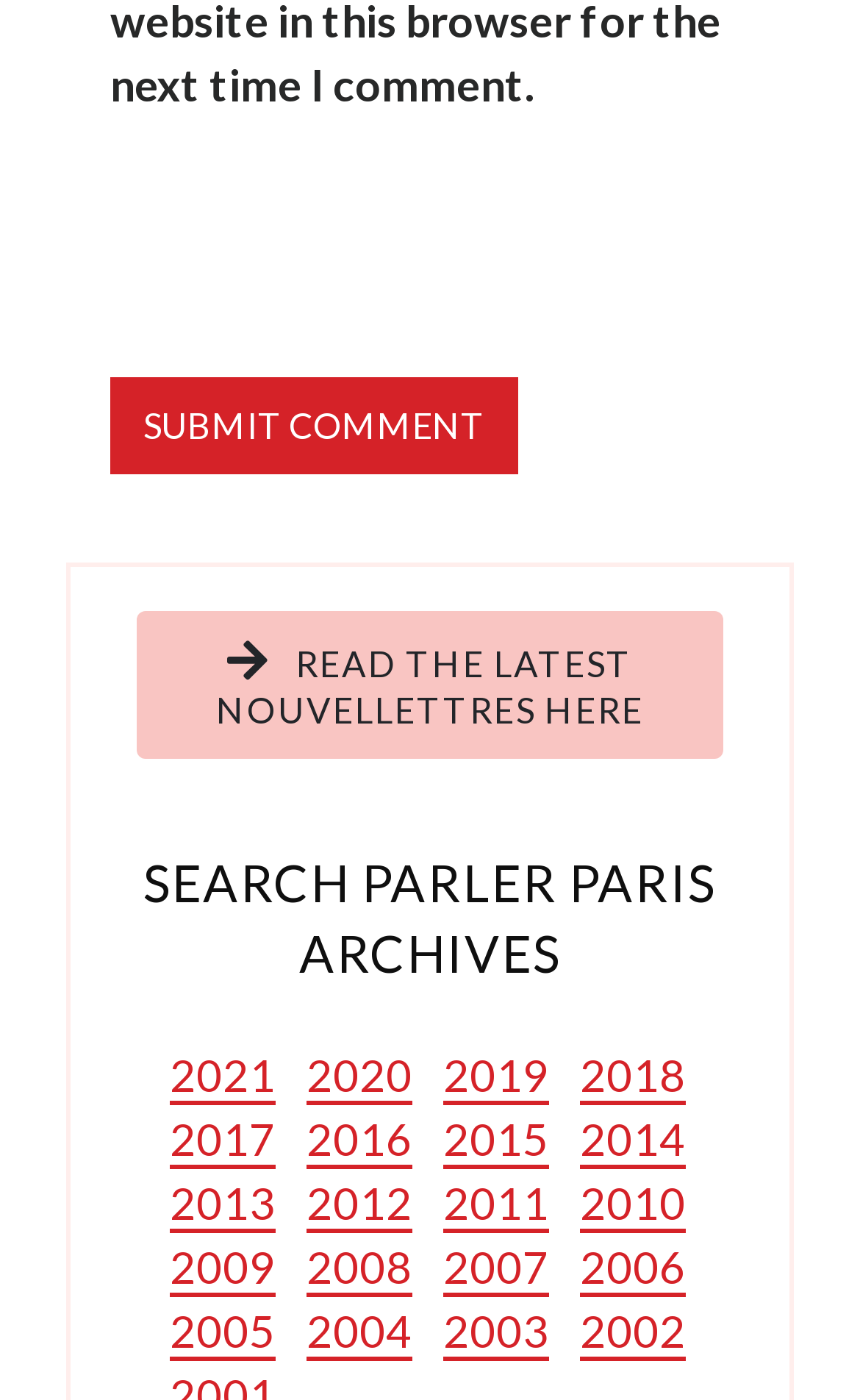What is the purpose of the 'READ THE LATEST NOUVELLETTRES HERE' link?
Give a one-word or short-phrase answer derived from the screenshot.

To read latest newsletters